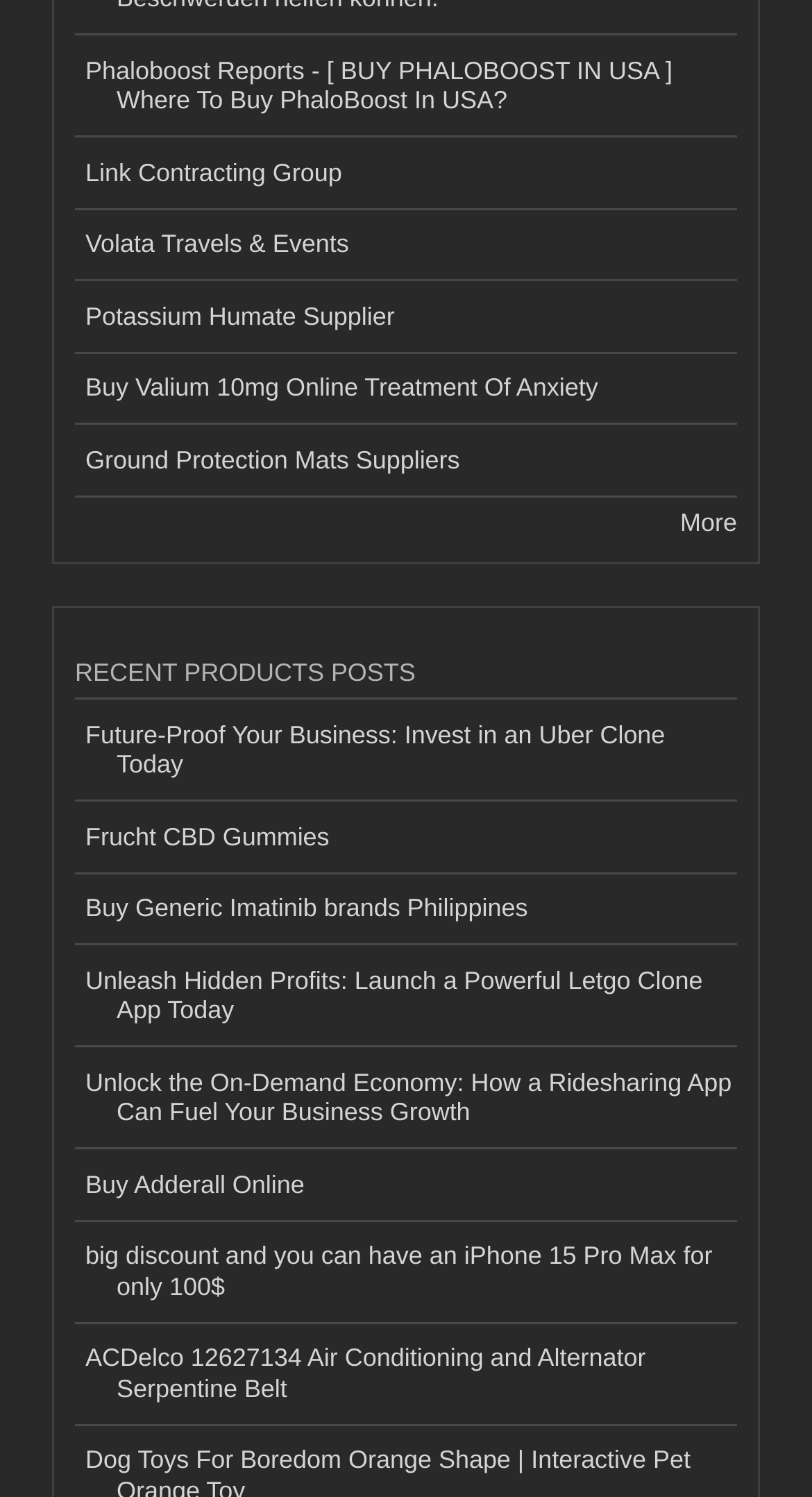Respond with a single word or phrase:
What is the first link on the webpage?

Phaloboost Reports